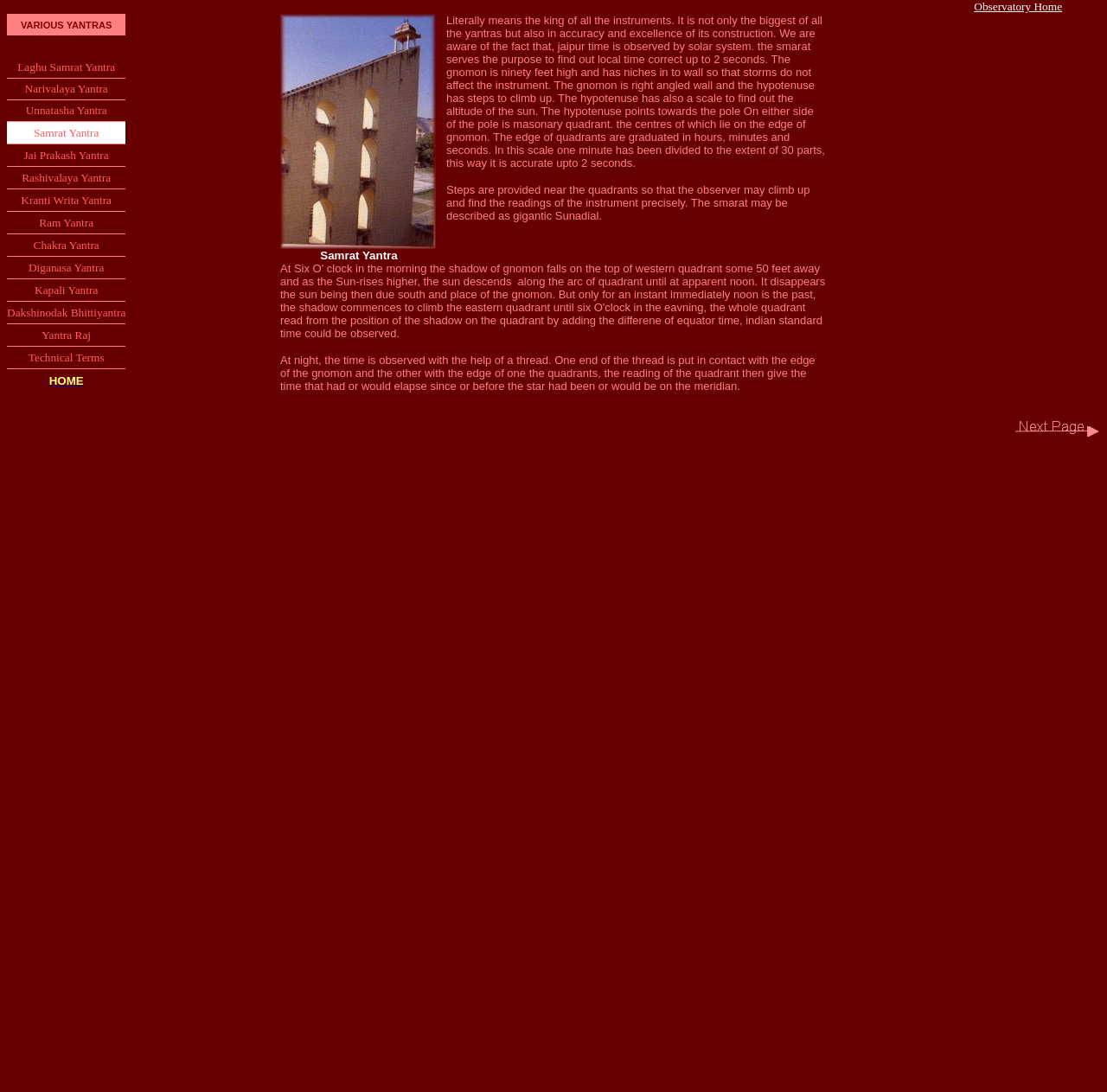What is the name of the quadrant mentioned in the text?
Ensure your answer is thorough and detailed.

The text description of Samrat Yantra mentions that on either side of the pole is a masonary quadrant, the centres of which lie on the edge of the gnomon.